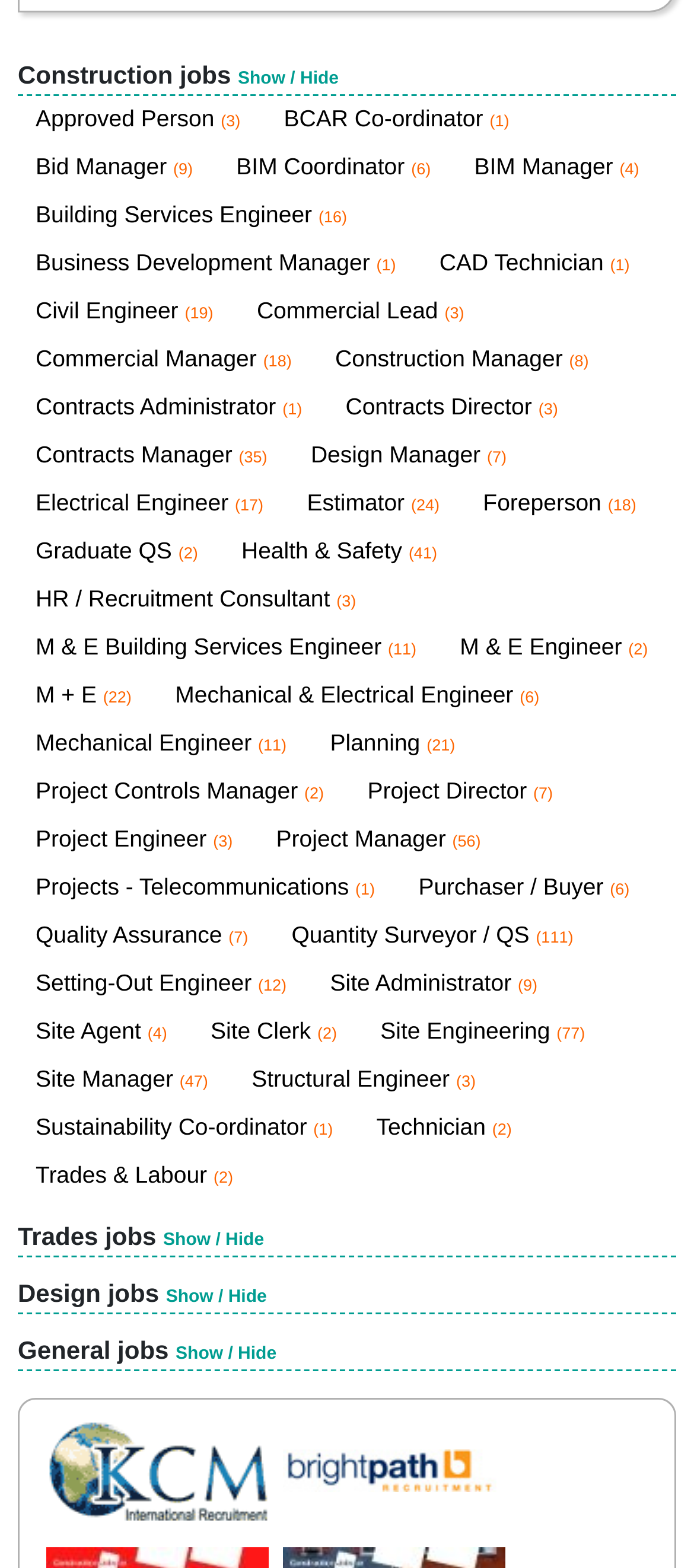Determine the coordinates of the bounding box for the clickable area needed to execute this instruction: "Visit KCM Rec website".

[0.067, 0.928, 0.387, 0.947]